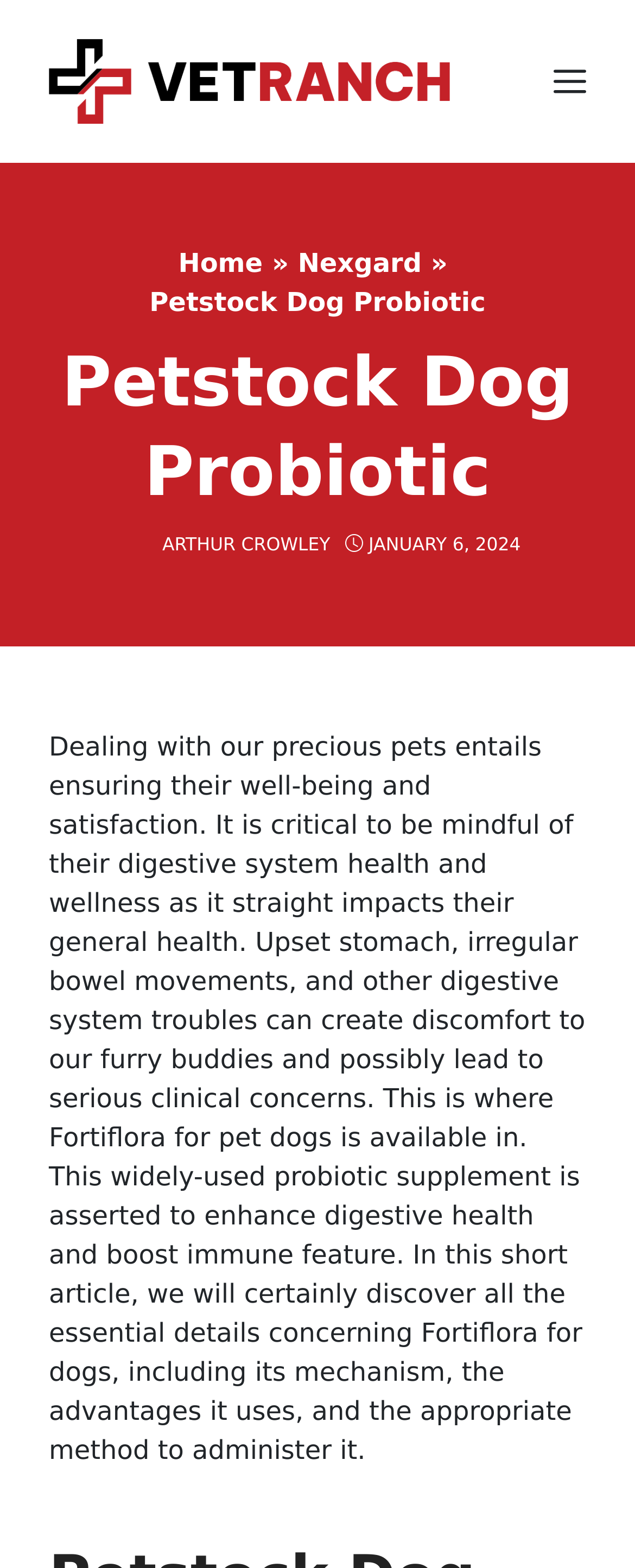Provide the bounding box for the UI element matching this description: "aria-label="Open Search"".

None